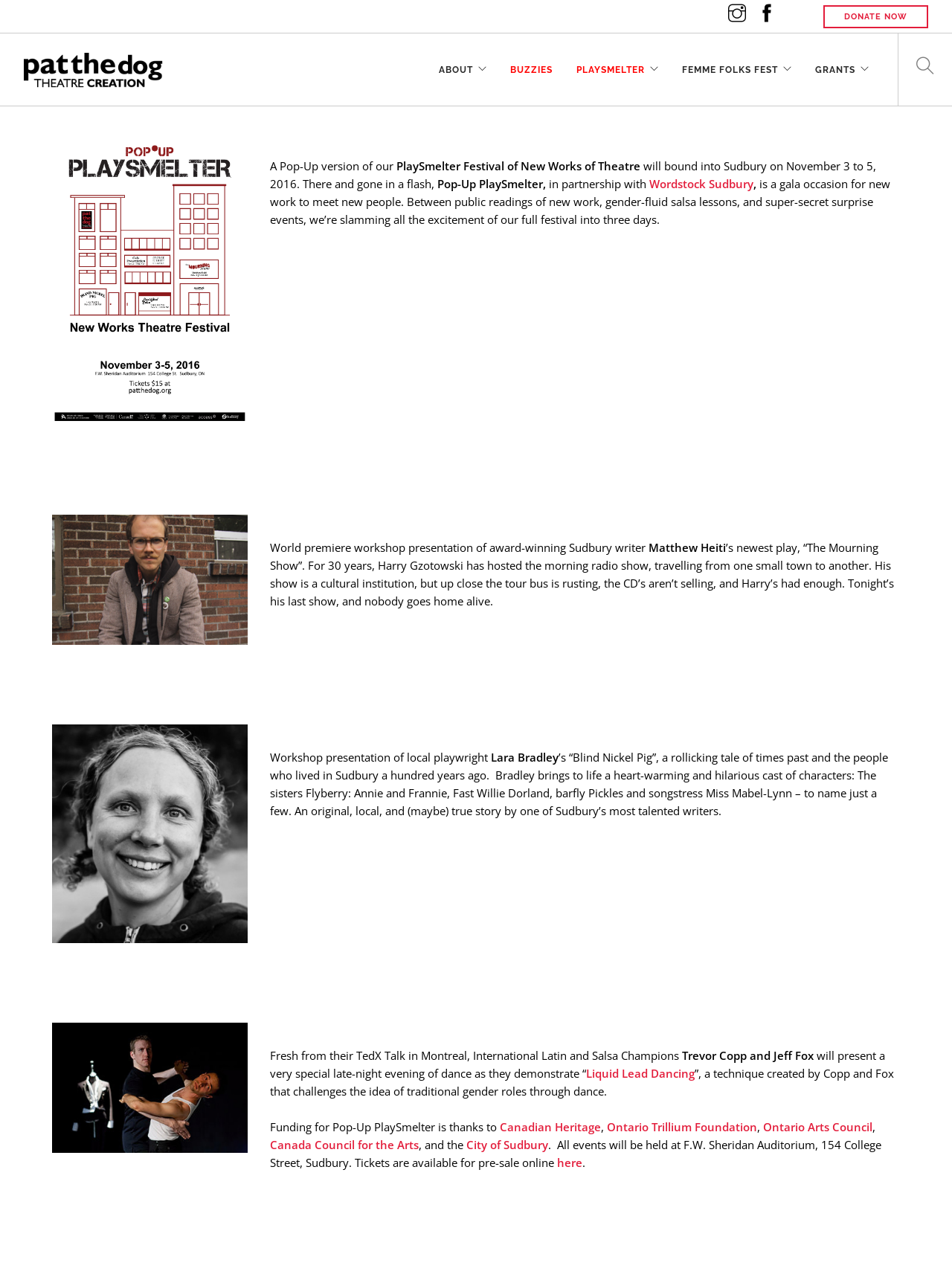What is the name of the technique created by Trevor Copp and Jeff Fox?
Please provide a single word or phrase as your answer based on the image.

Liquid Lead Dancing